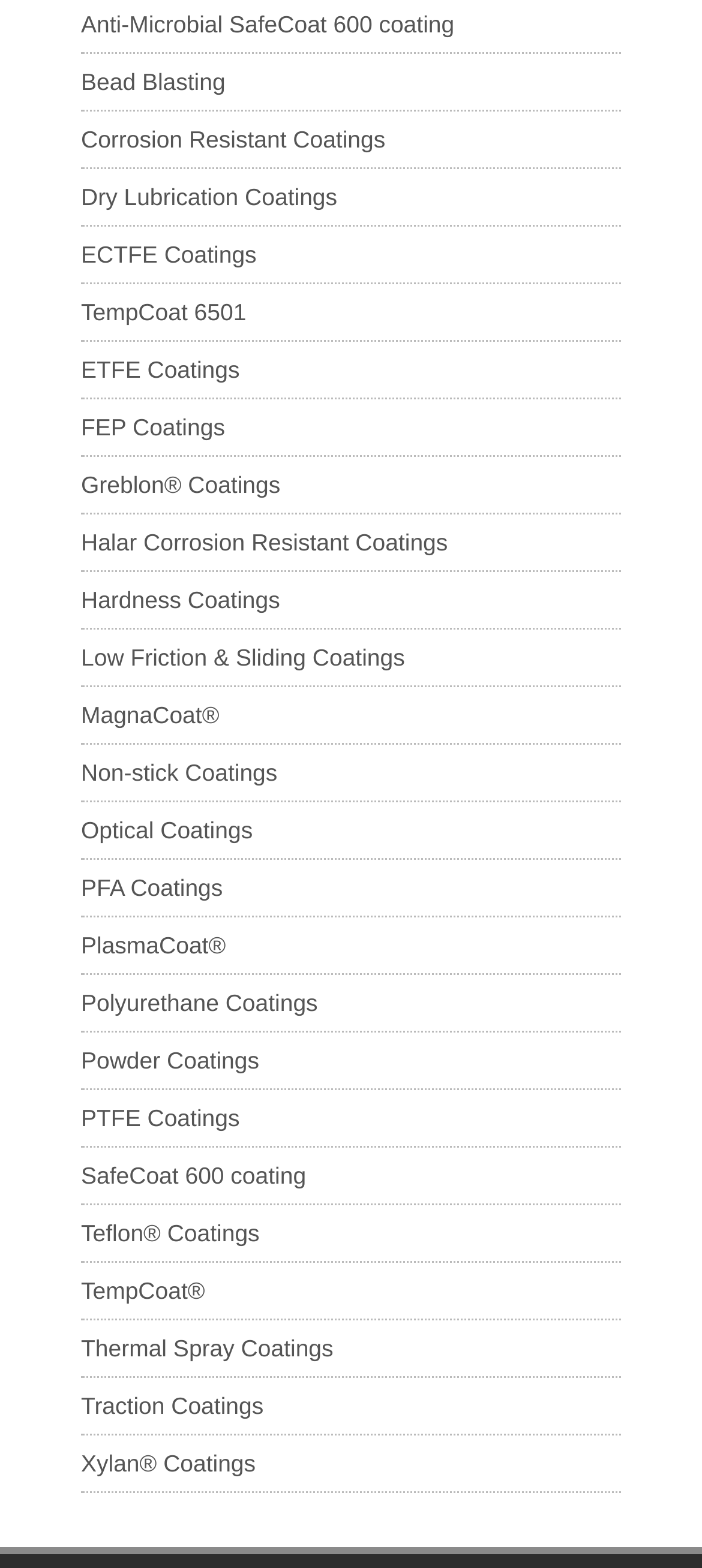How many types of coatings are listed on this webpage?
Provide a short answer using one word or a brief phrase based on the image.

More than 20